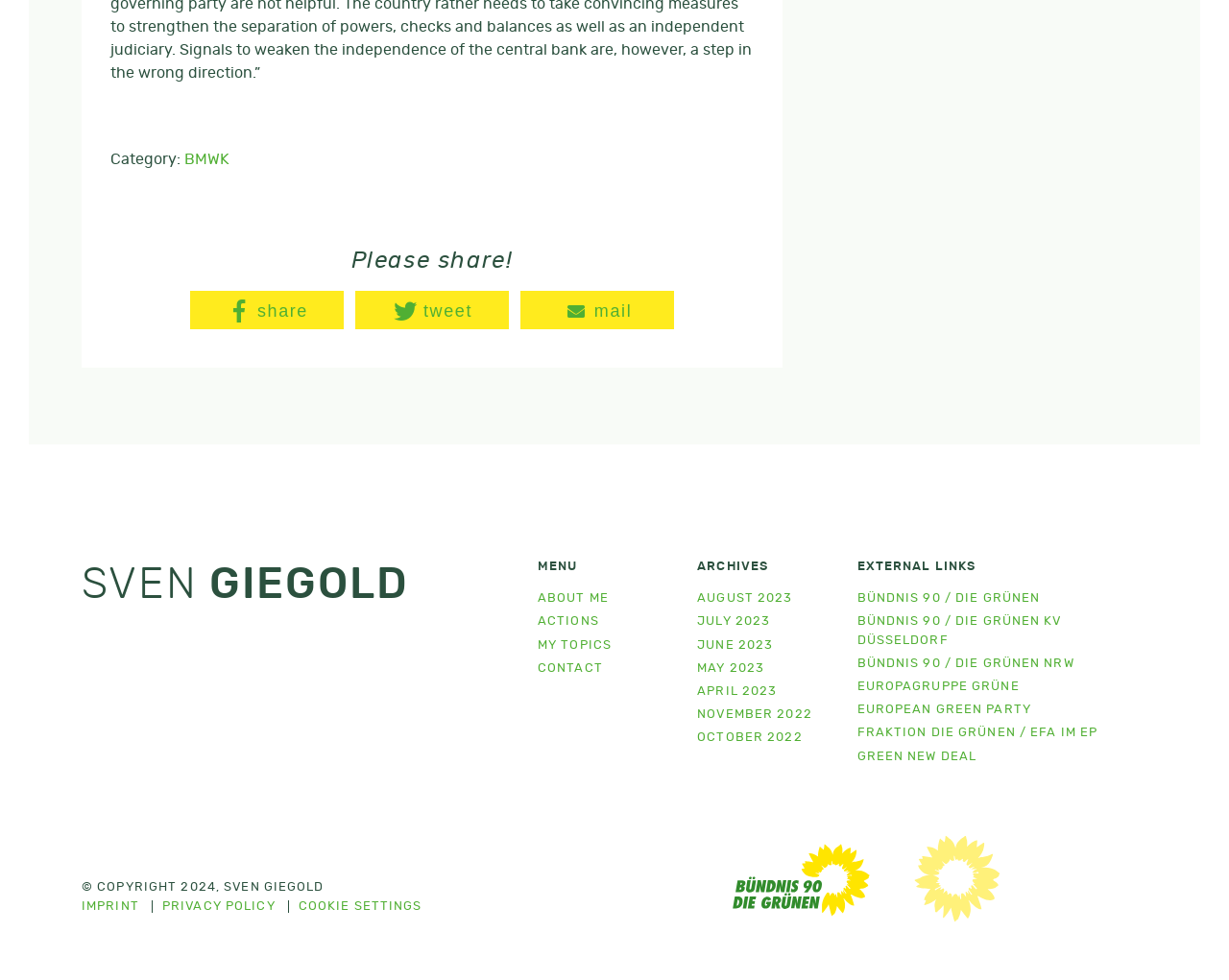Based on the element description alt="DIE GRÜNEN/EFA im Europäischen Parlament", identify the bounding box coordinates for the UI element. The coordinates should be in the format (top-left x, top-left y, bottom-right x, bottom-right y) and within the 0 to 1 range.

[0.72, 0.849, 0.838, 0.947]